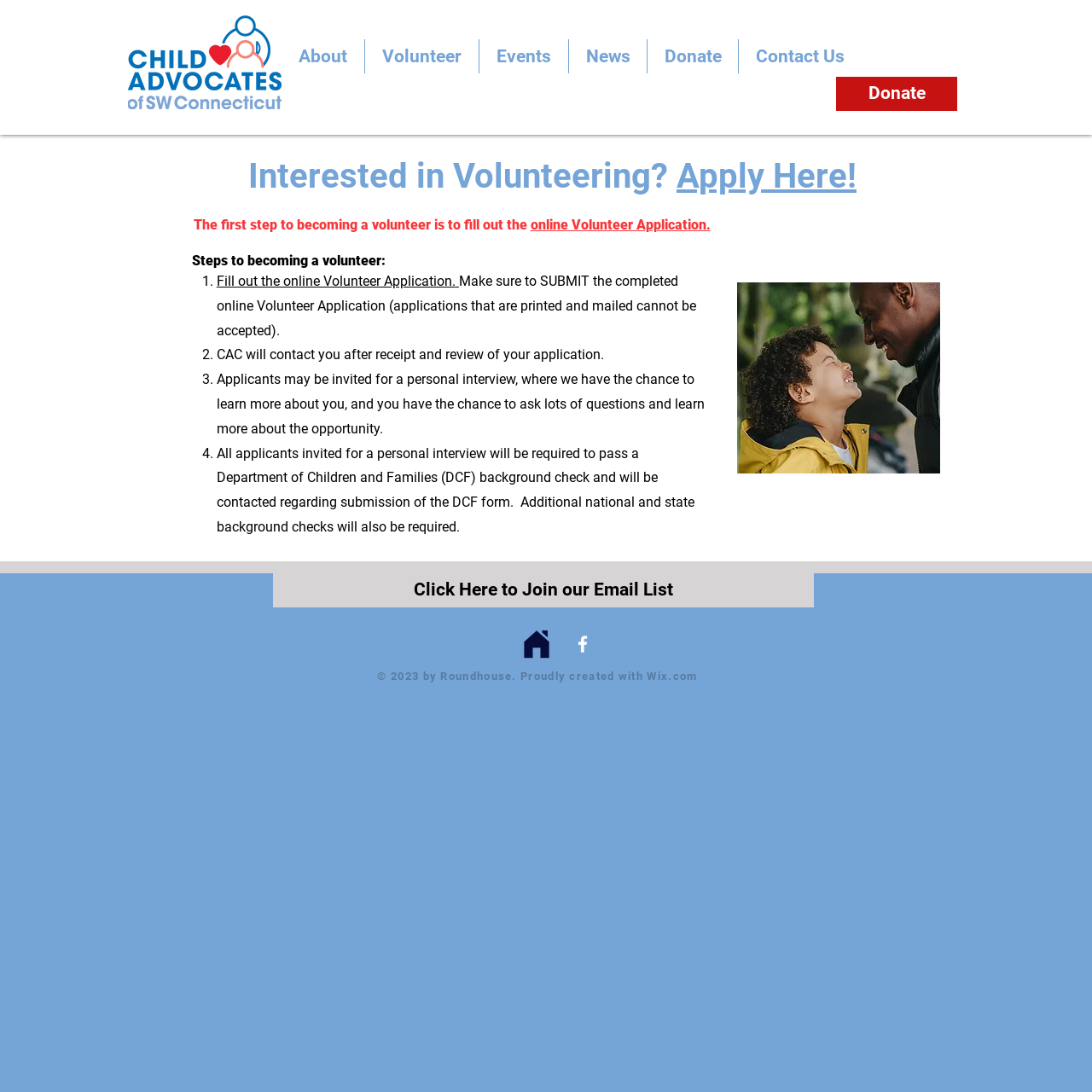Give the bounding box coordinates for the element described by: "Wix.com".

[0.592, 0.613, 0.639, 0.625]